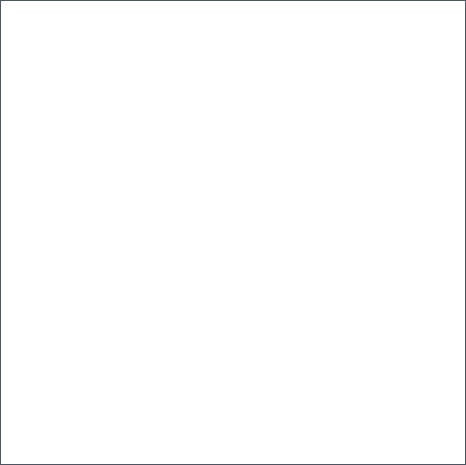Please analyze the image and give a detailed answer to the question:
What type of car mats does the brand offer?

The brand offers custom-made car mat options that are tailored to specific vehicle requests, providing maximum protection and satisfaction to consumers.